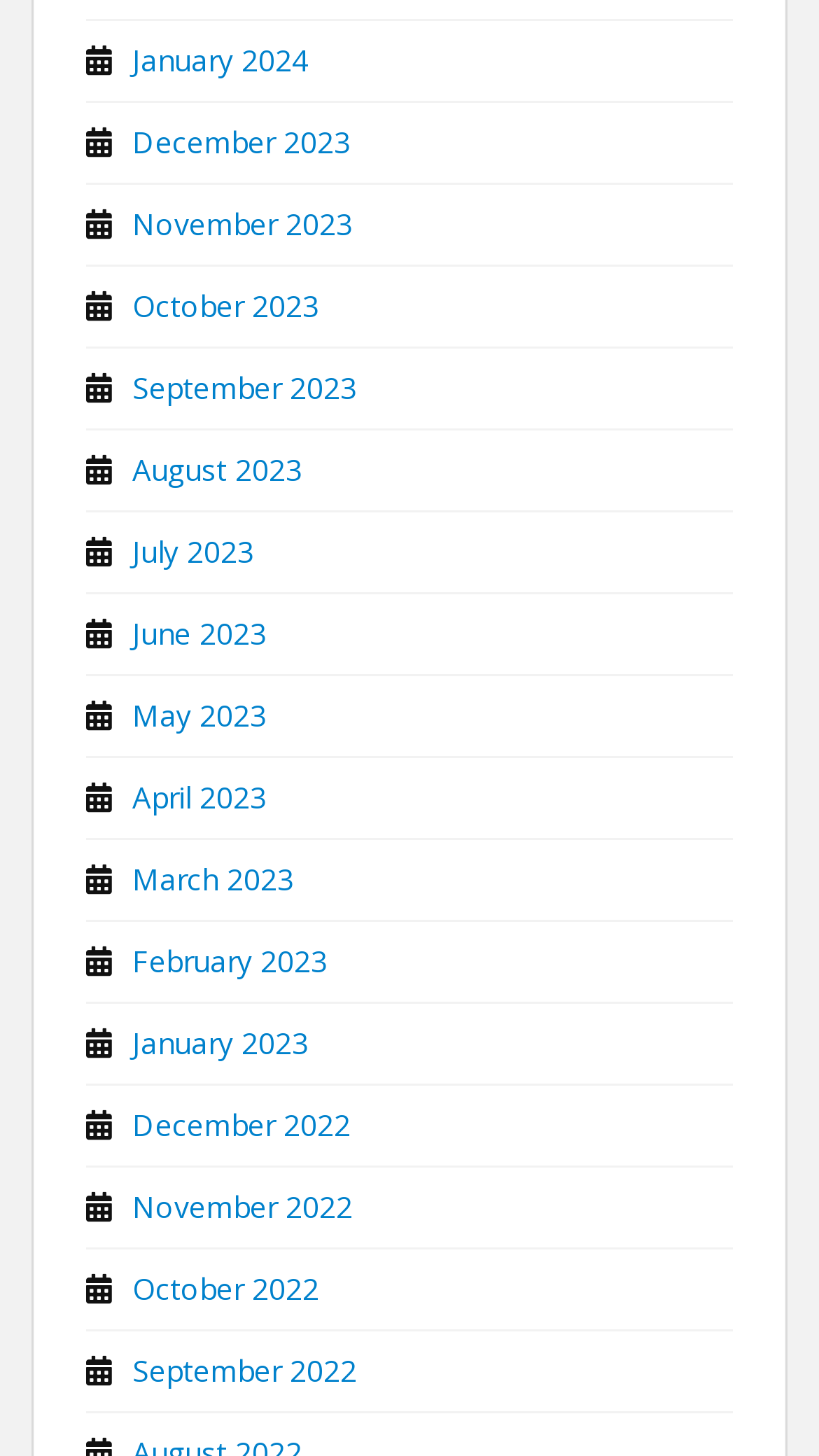How many links are there in the first row?
Give a detailed and exhaustive answer to the question.

I analyzed the bounding box coordinates of the links and found that the first three links ('January 2024', 'December 2023', and 'November 2023') have similar y1 and y2 coordinates, indicating they are in the same row.